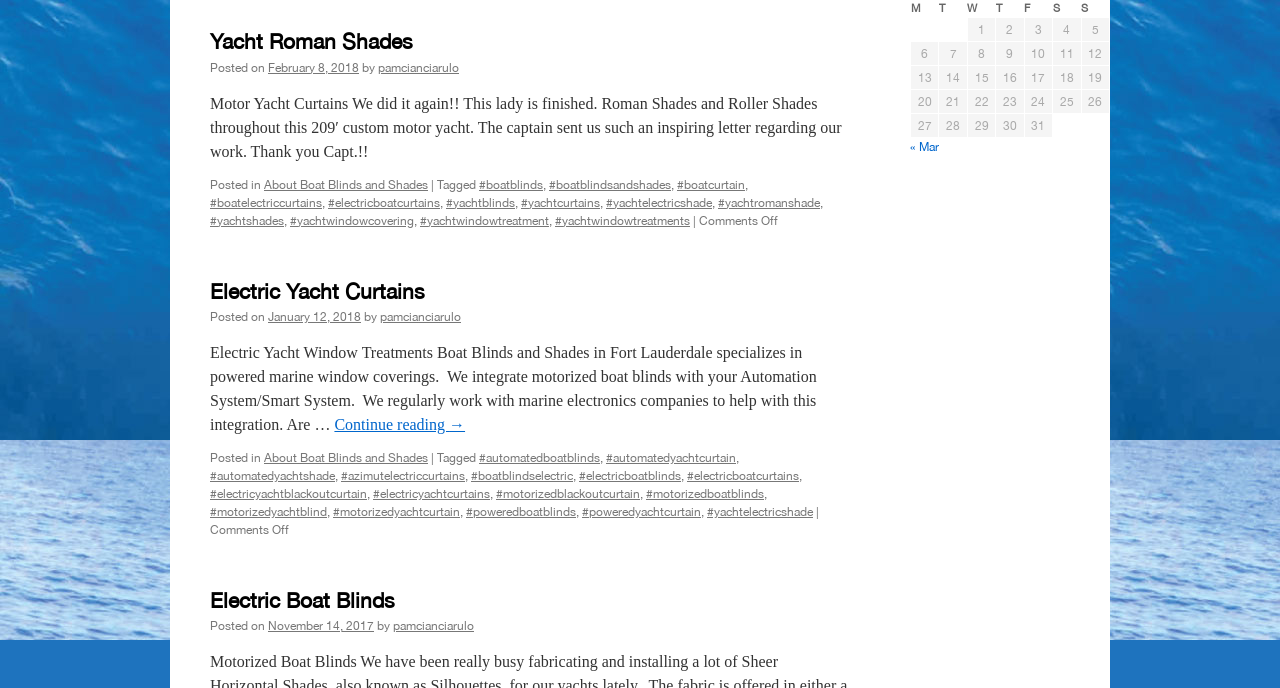Locate the UI element that matches the description January 12, 2018 in the webpage screenshot. Return the bounding box coordinates in the format (top-left x, top-left y, bottom-right x, bottom-right y), with values ranging from 0 to 1.

[0.209, 0.45, 0.282, 0.471]